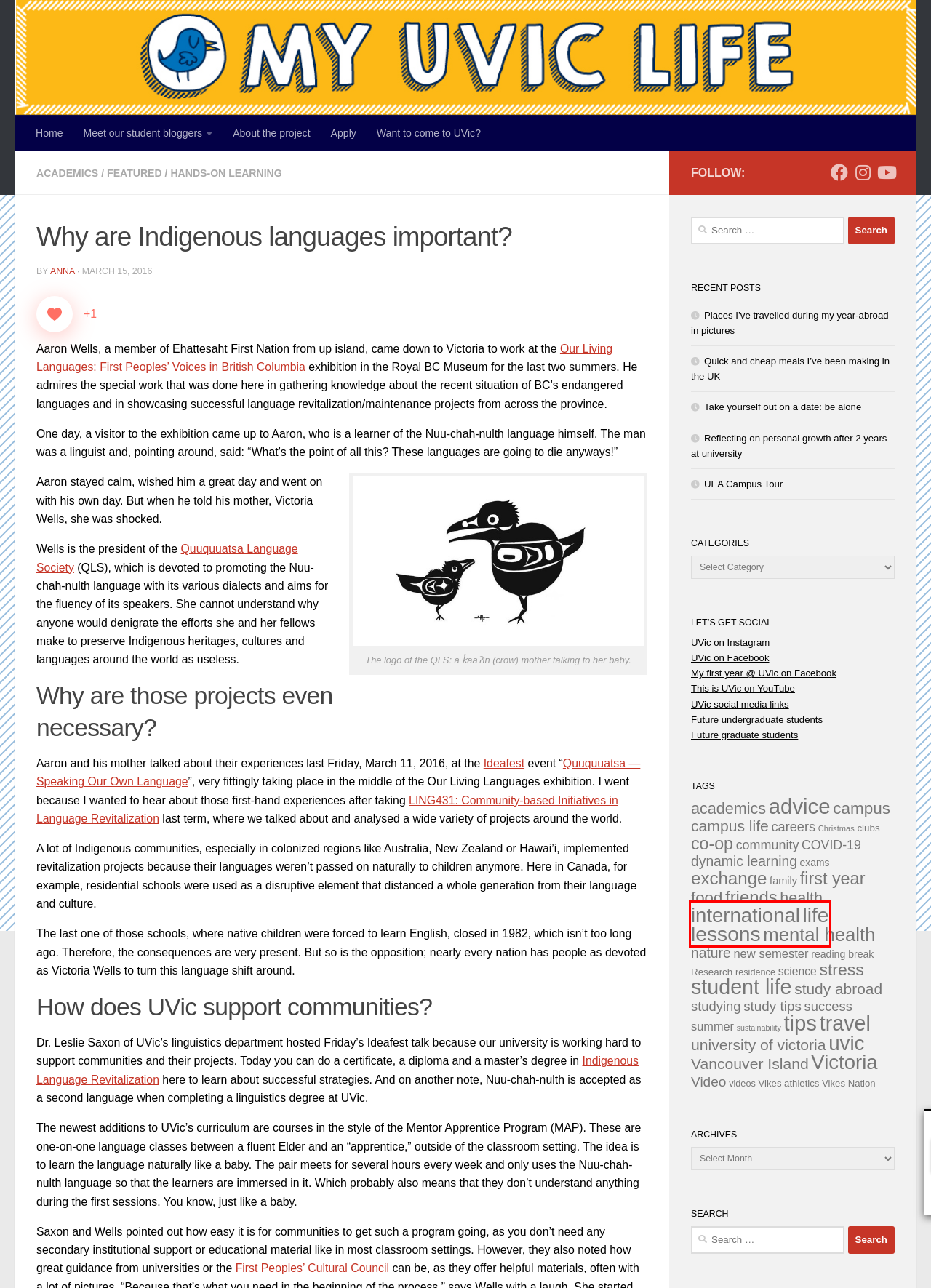You are provided with a screenshot of a webpage where a red rectangle bounding box surrounds an element. Choose the description that best matches the new webpage after clicking the element in the red bounding box. Here are the choices:
A. Vikes athletics – MyUVic Life
B. life lessons – MyUVic Life
C. stress – MyUVic Life
D. co-op – MyUVic Life
E. Home - Graduate admissions - University of Victoria
F. Vikes Nation – MyUVic Life
G. Social media - University of Victoria
H. campus – MyUVic Life

B